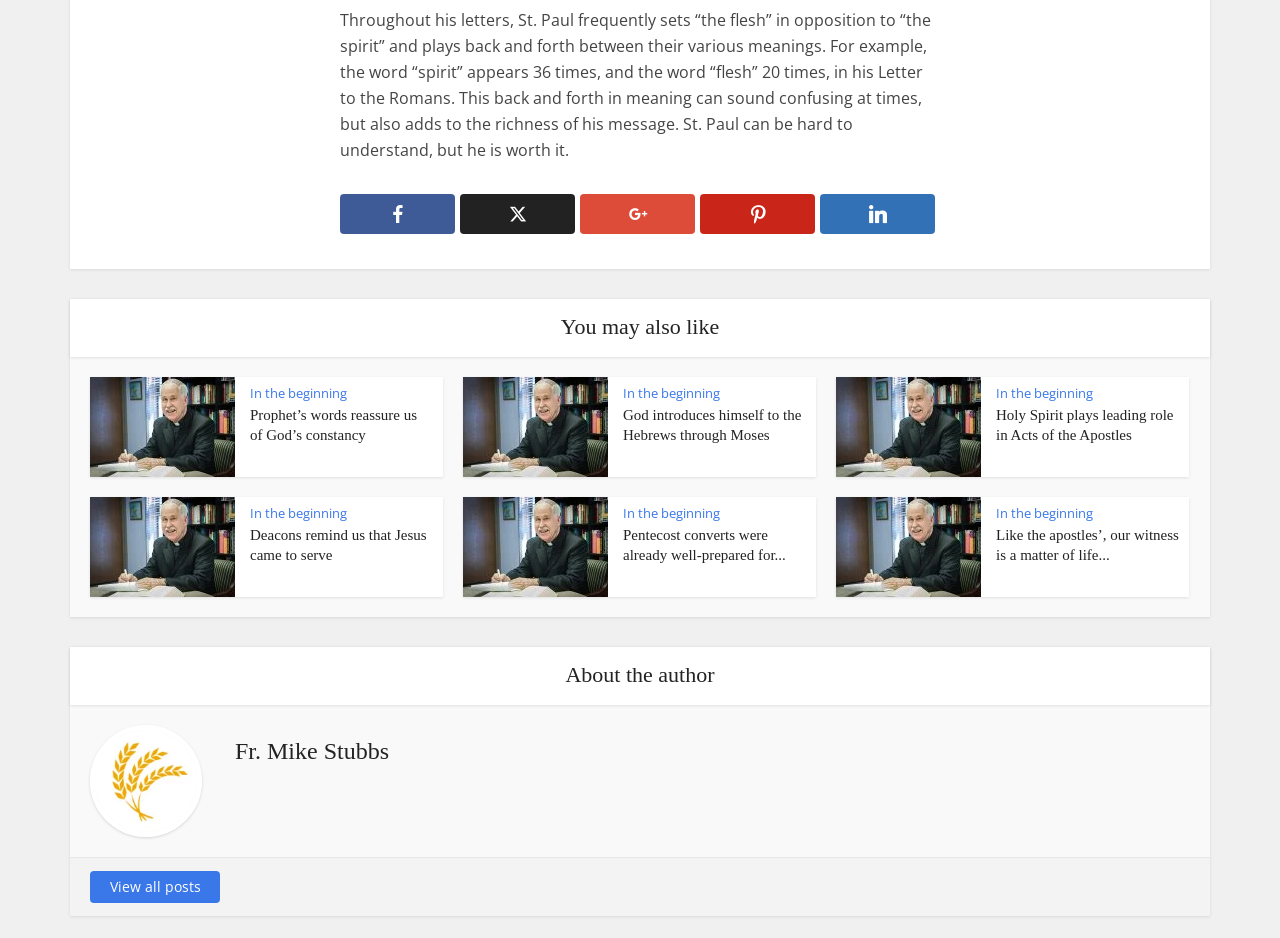How many articles are listed under 'You may also like'?
Using the image as a reference, answer with just one word or a short phrase.

6